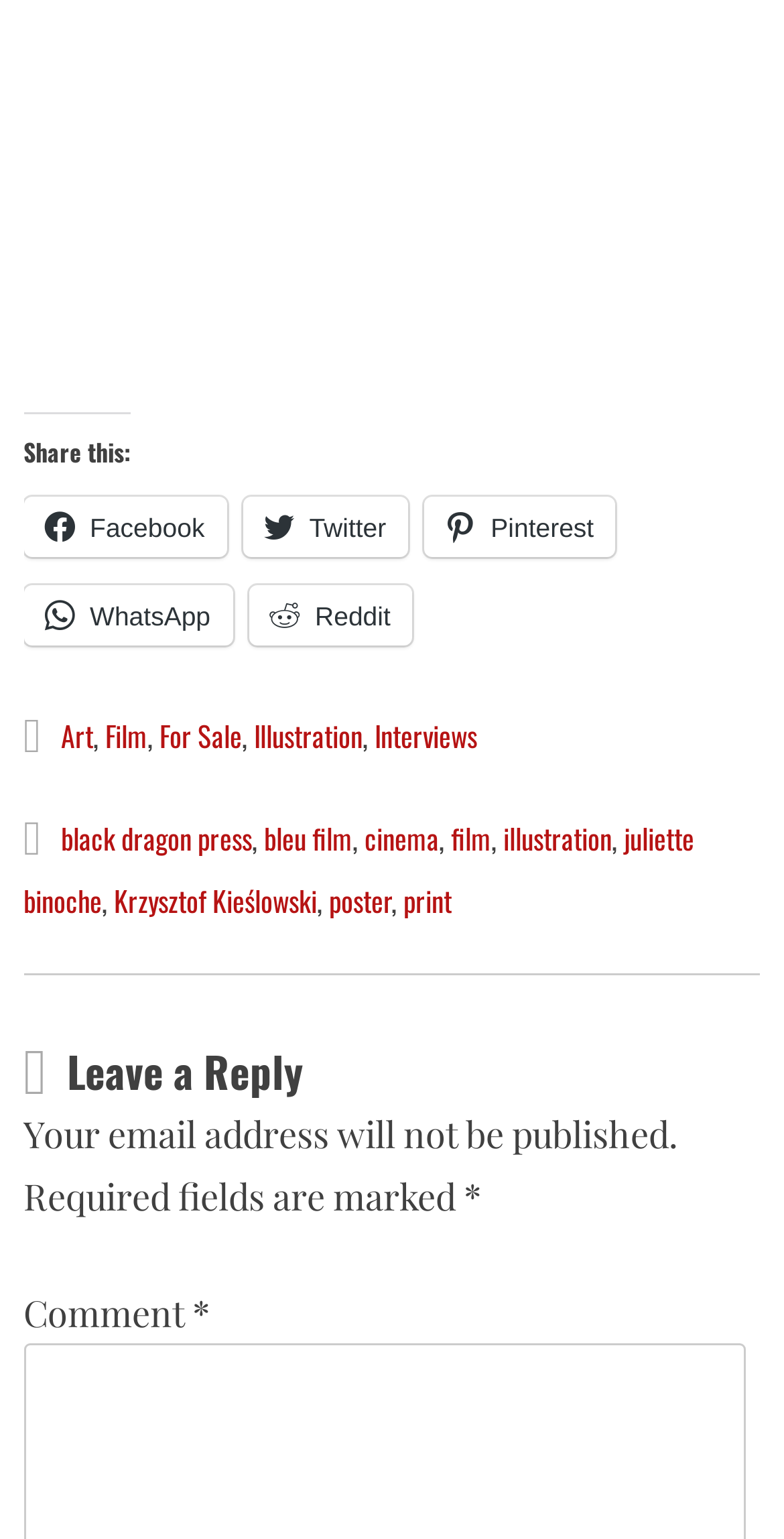Please identify the bounding box coordinates of the area I need to click to accomplish the following instruction: "Check the black dragon press link".

[0.078, 0.531, 0.322, 0.558]